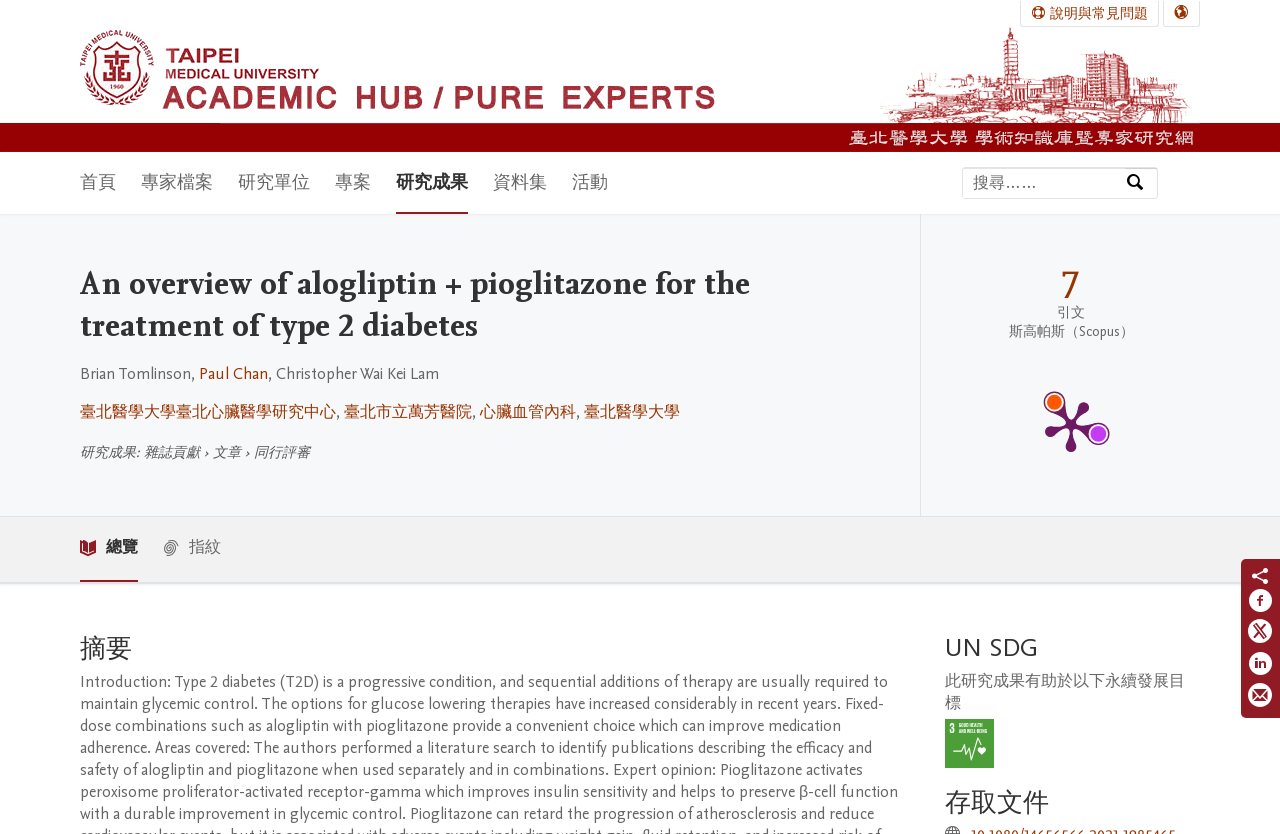Respond to the following question with a brief word or phrase:
What is the name of the university logo?

臺北醫學大學 Logo